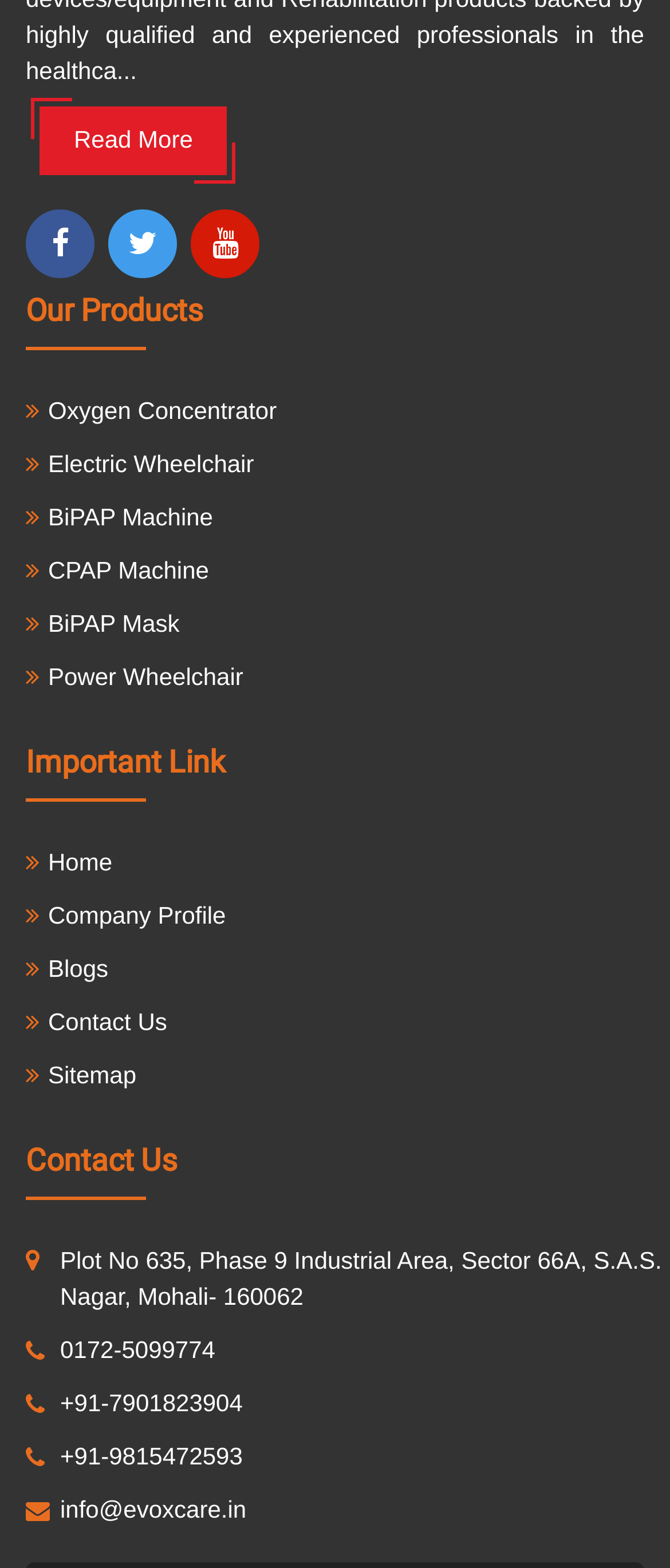Locate the bounding box coordinates of the element that should be clicked to execute the following instruction: "Call 0172-5099774".

[0.09, 0.85, 0.321, 0.873]